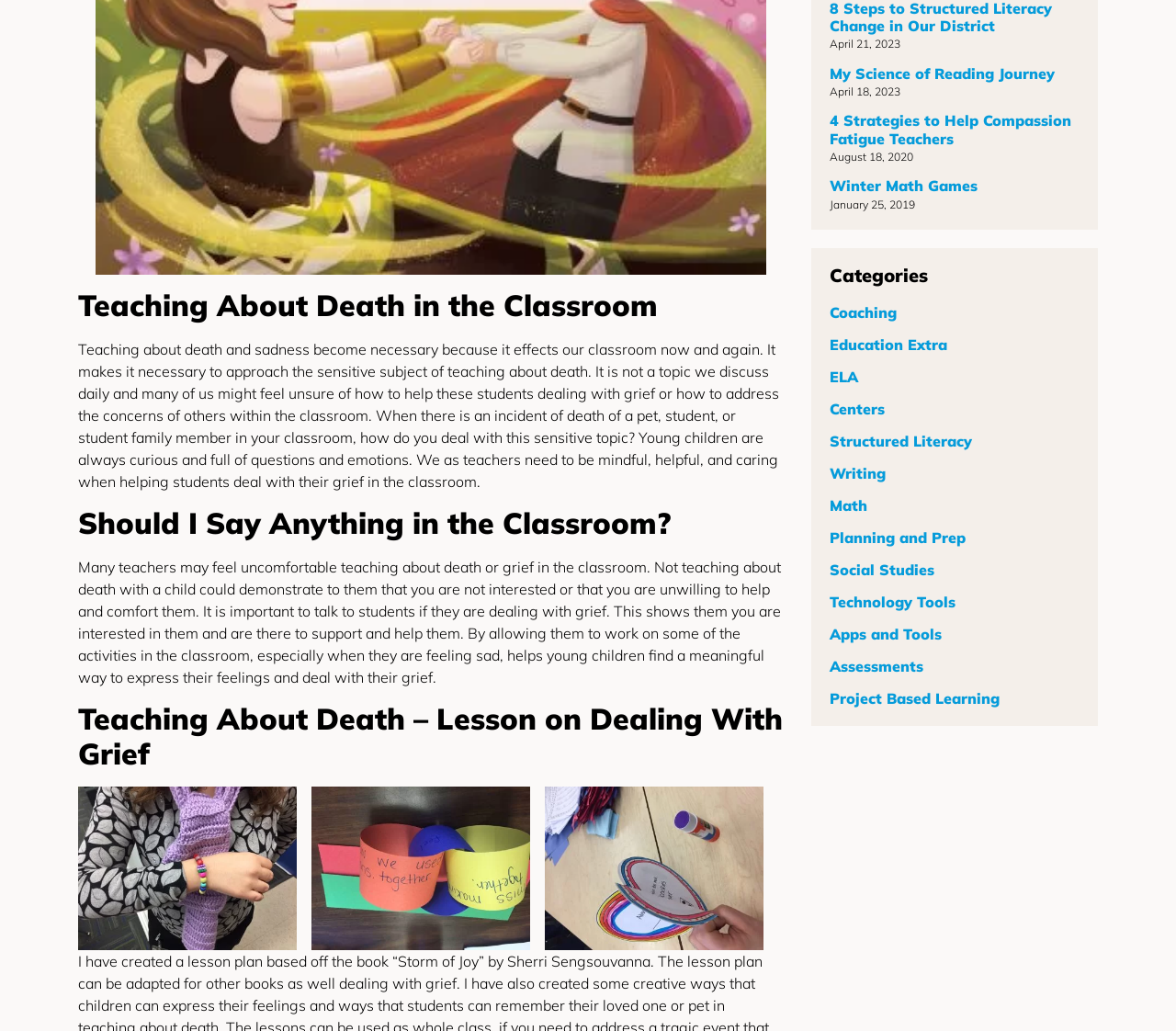Give the bounding box coordinates for the element described by: "Apps and Tools".

[0.705, 0.606, 0.918, 0.624]